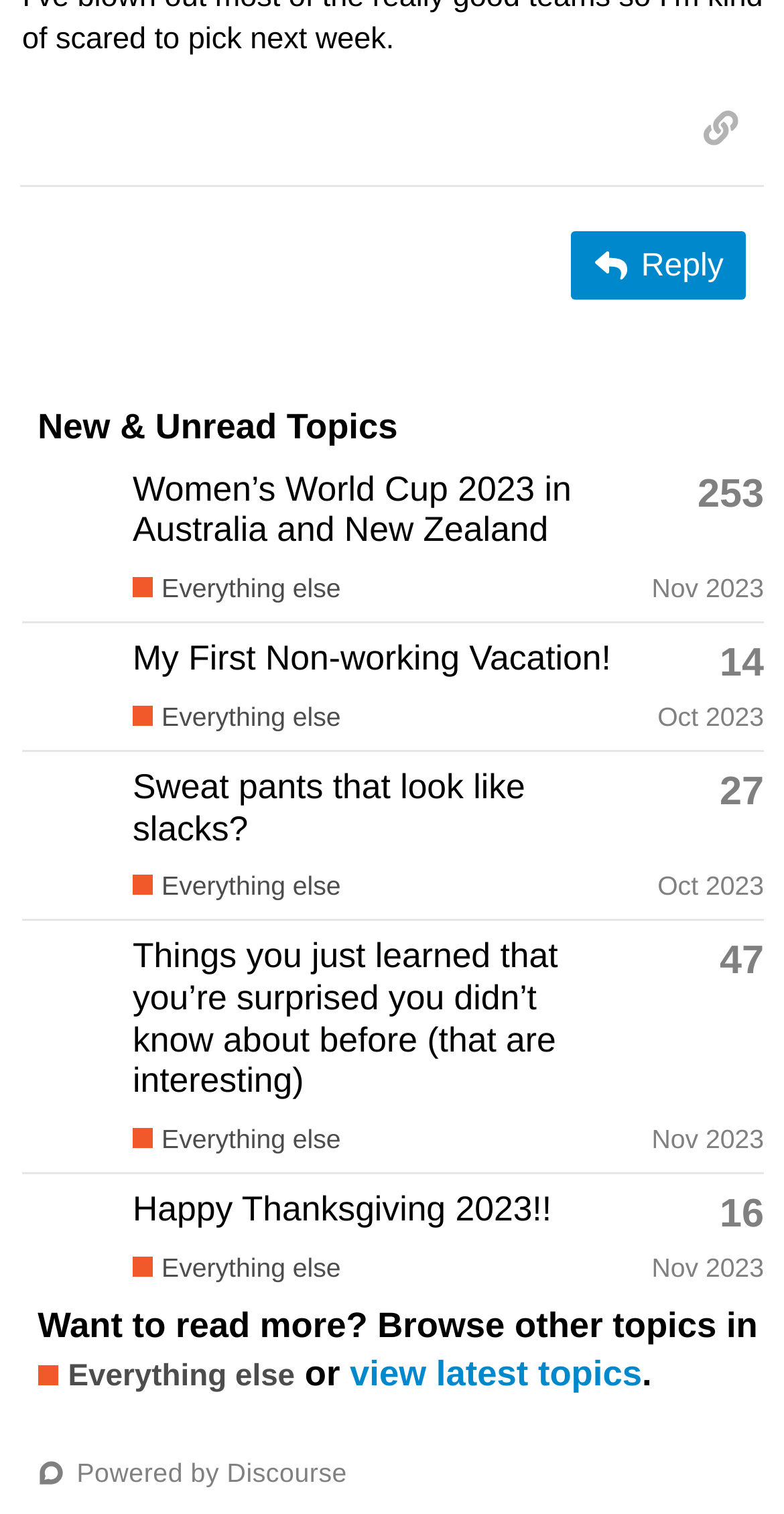How many replies does the topic 'Sweat pants that look like slacks?' have?
Answer with a single word or short phrase according to what you see in the image.

27